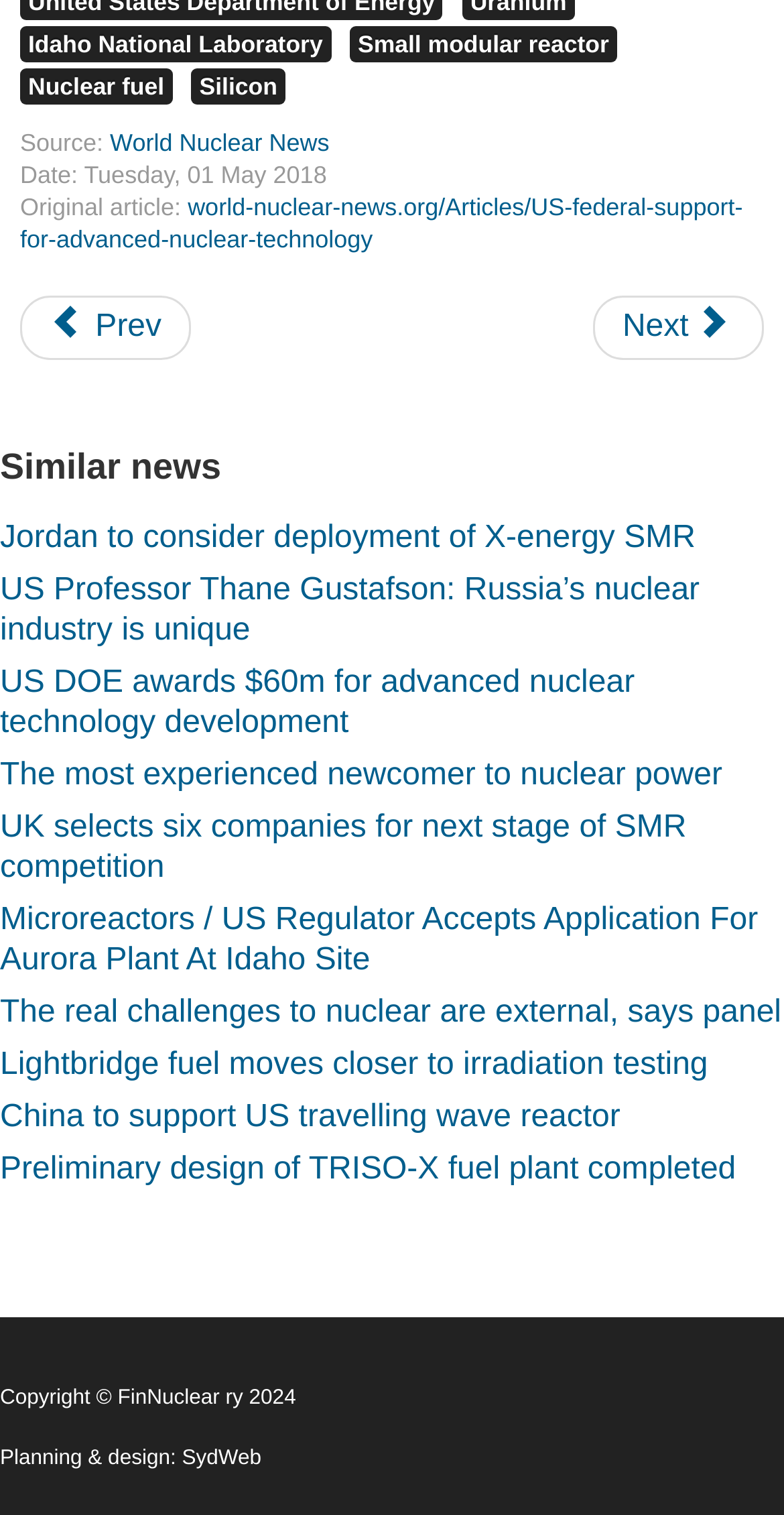Using the elements shown in the image, answer the question comprehensively: What is the date of the article?

The date of the article can be found in the description list detail section, where it says 'Date:' followed by the date 'Tuesday, 01 May 2018'.